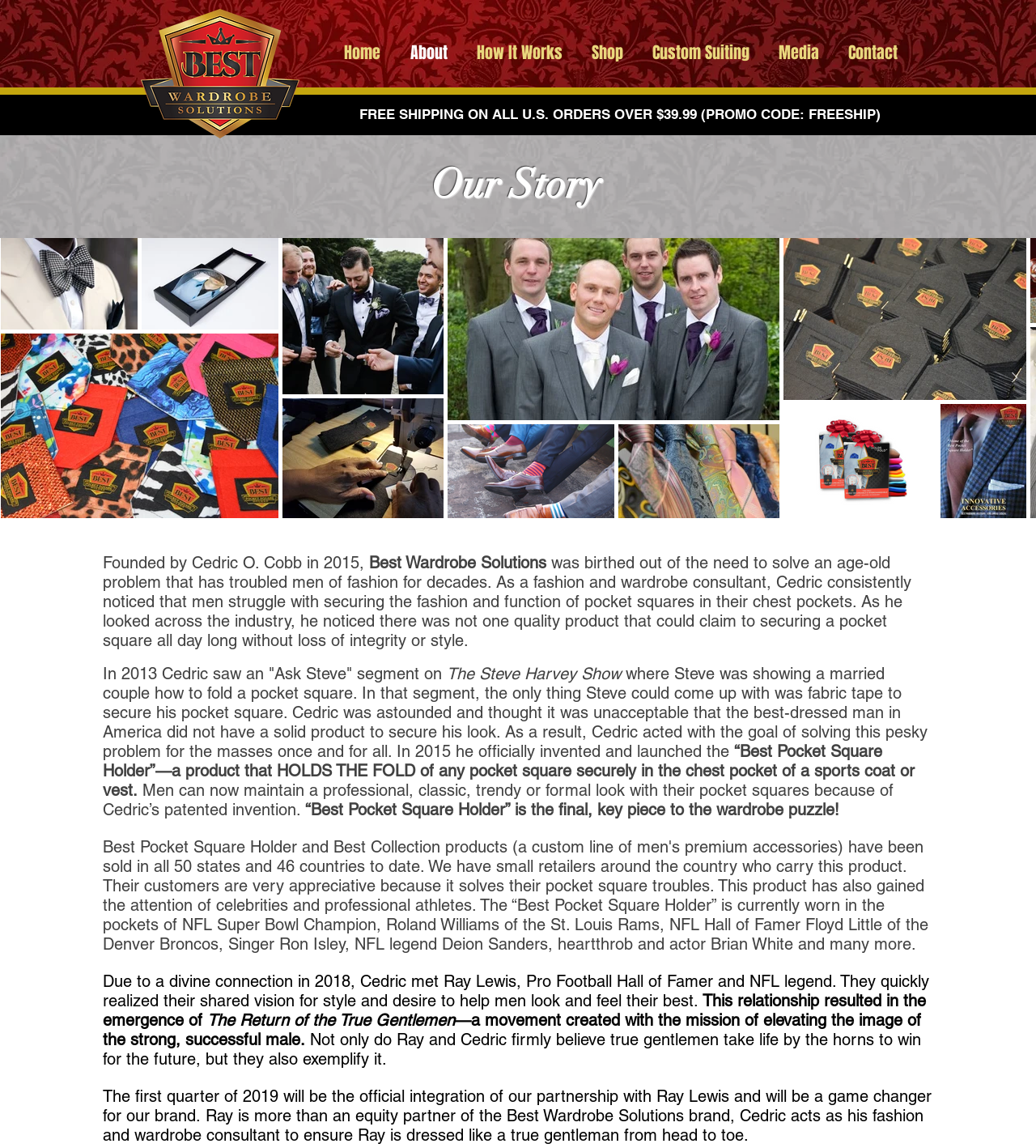What is the name of the product invented by Cedric?
Answer the question with a detailed explanation, including all necessary information.

The answer can be found in the StaticText element with the text '“Best Pocket Square Holder”—a product that HOLDS THE FOLD of any pocket square securely in the chest pocket of a', which indicates that Cedric invented the 'Best Pocket Square Holder' product.